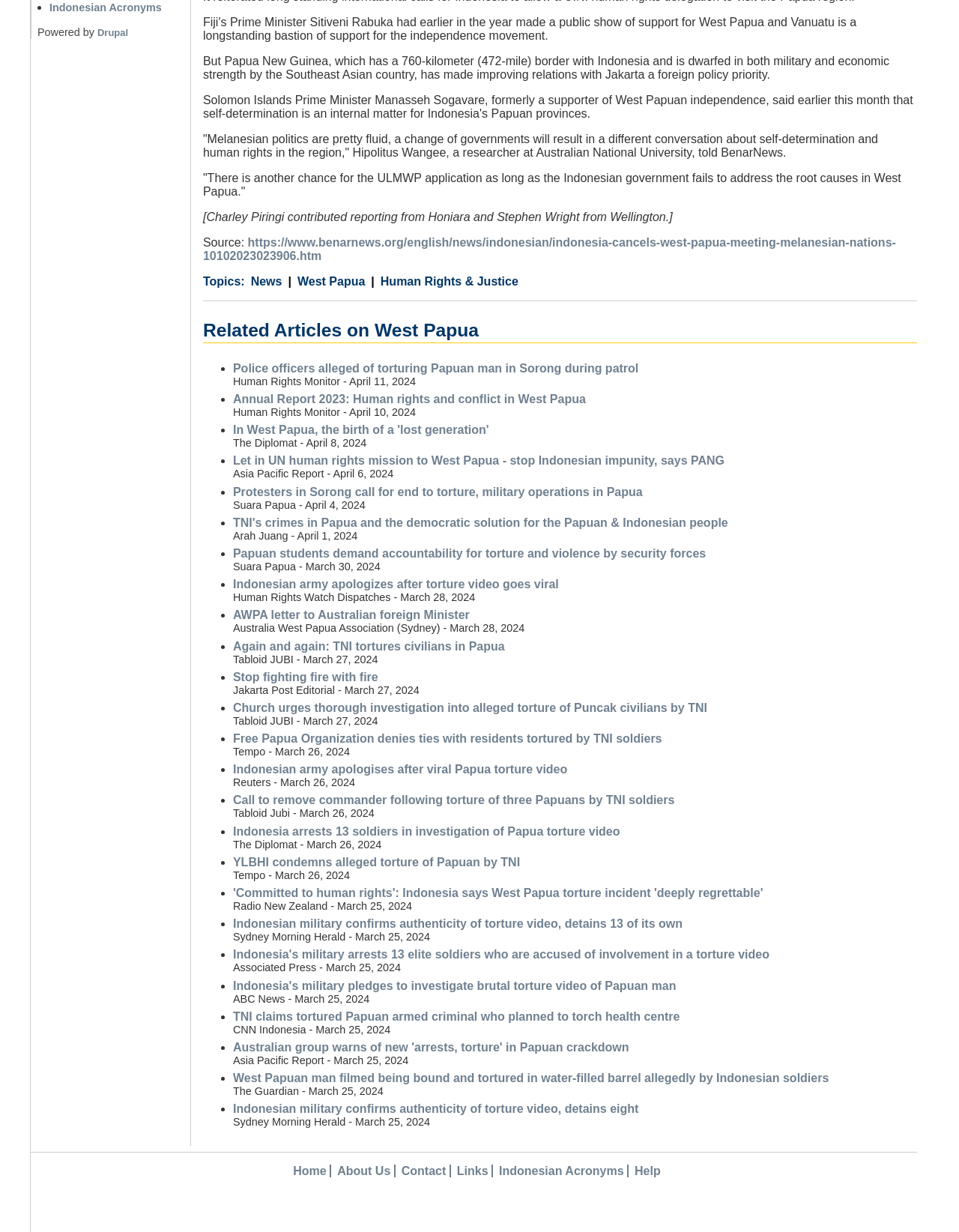Specify the bounding box coordinates of the area to click in order to execute this command: 'Check the source of the article'. The coordinates should consist of four float numbers ranging from 0 to 1, and should be formatted as [left, top, right, bottom].

[0.212, 0.192, 0.258, 0.202]